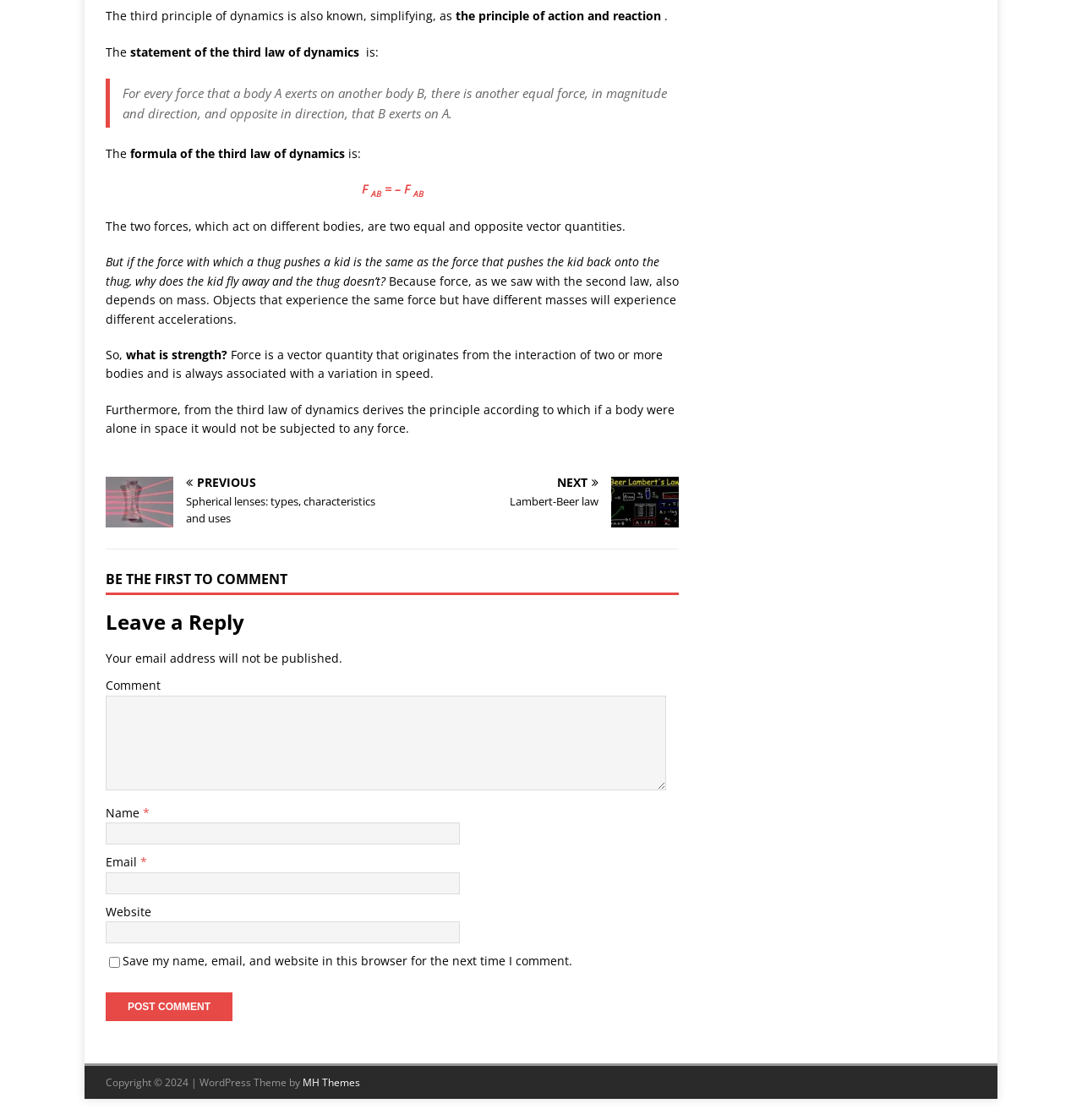Please find and report the bounding box coordinates of the element to click in order to perform the following action: "Click the 'Spherical lenses: types, characteristics and uses' link". The coordinates should be expressed as four float numbers between 0 and 1, in the format [left, top, right, bottom].

[0.098, 0.425, 0.356, 0.471]